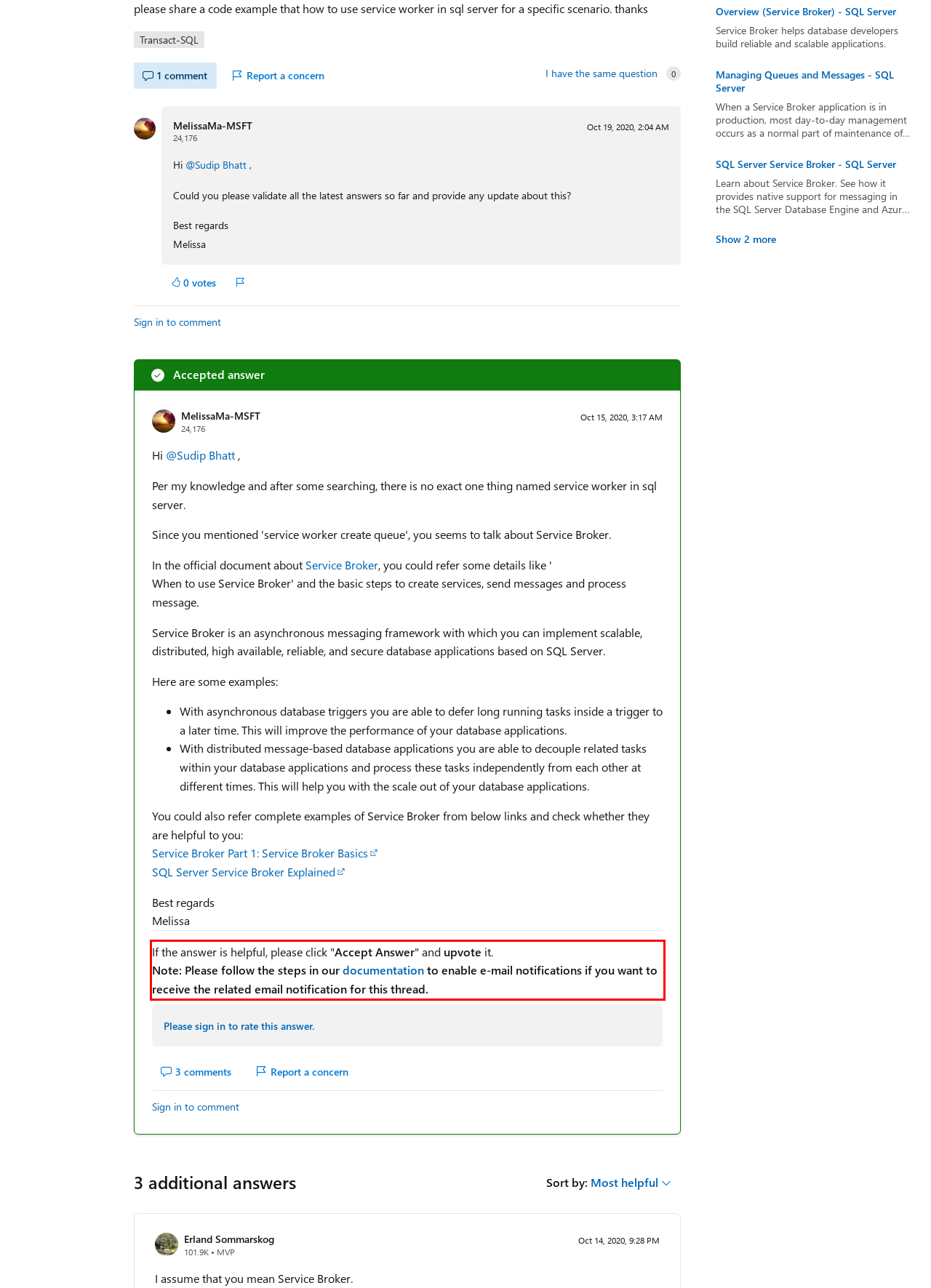Within the screenshot of a webpage, identify the red bounding box and perform OCR to capture the text content it contains.

If the answer is helpful, please click "Accept Answer" and upvote it. Note: Please follow the steps in our documentation to enable e-mail notifications if you want to receive the related email notification for this thread.